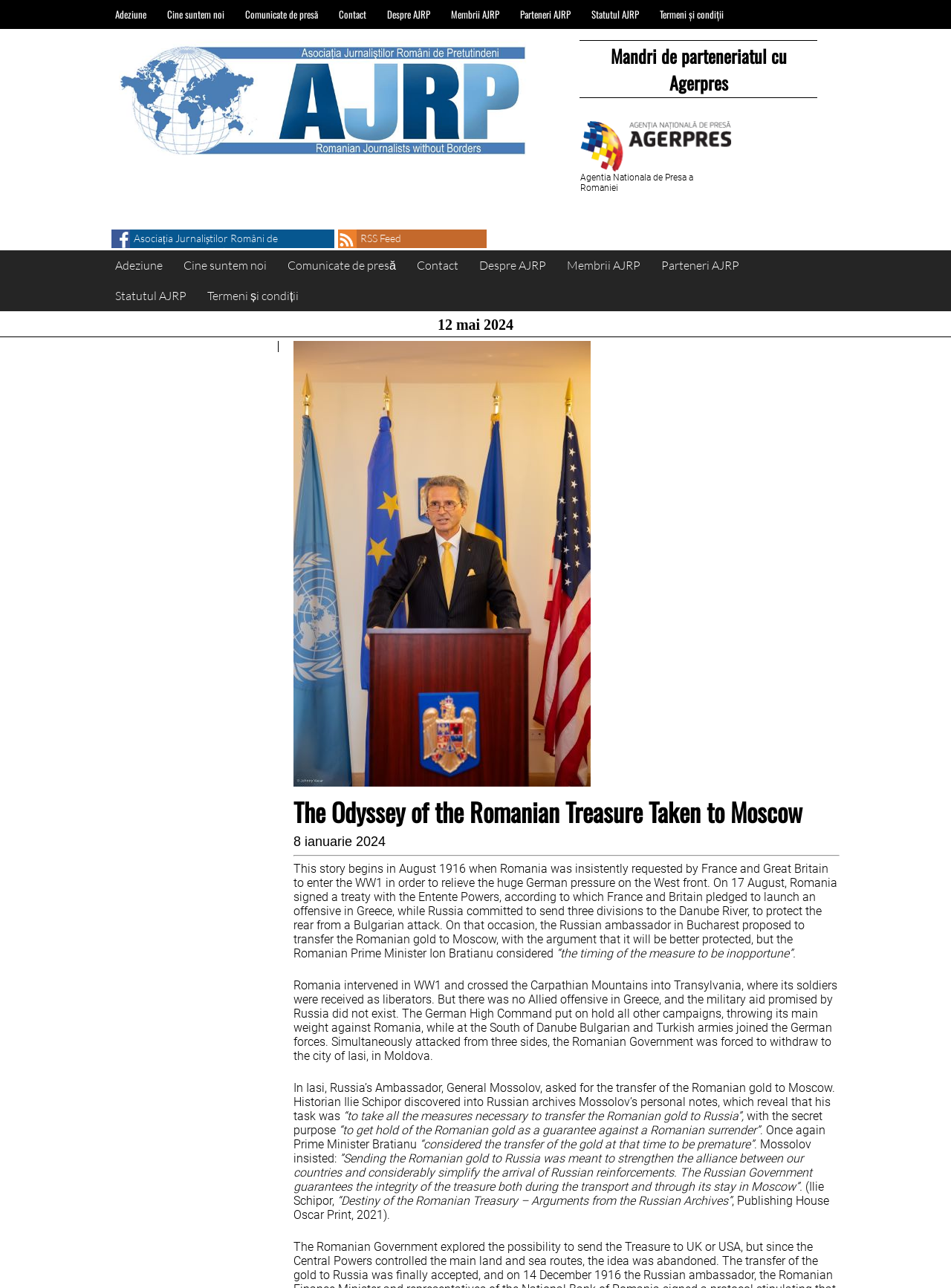Highlight the bounding box coordinates of the region I should click on to meet the following instruction: "Visit the Asociația Jurnaliștilor Români de Pretutindeni Facebook page".

[0.117, 0.181, 0.292, 0.2]